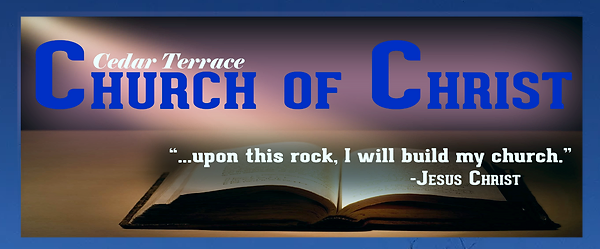Who is attributed to the quote accompanying the image? Examine the screenshot and reply using just one word or a brief phrase.

Jesus Christ